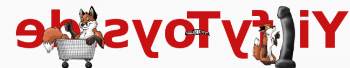Thoroughly describe what you see in the image.

The image features the vibrant branding of "YiffyToys" set against a bold red background, creatively displaying the text "YiffyToys" in a playful font. Accompanying the text are cartoon-style illustrations that enhance the theme of the brand: on one side, a playful fox is depicted in a shopping cart, suggesting a sense of fun and adventure in shopping; on the opposite side, a cartoonish product appears, hinting at the unique offerings available at YiffyToys. This whimsical design captures the essence of a lively shopping experience, inviting customers to explore more behind the scenes of their favorite toy store.